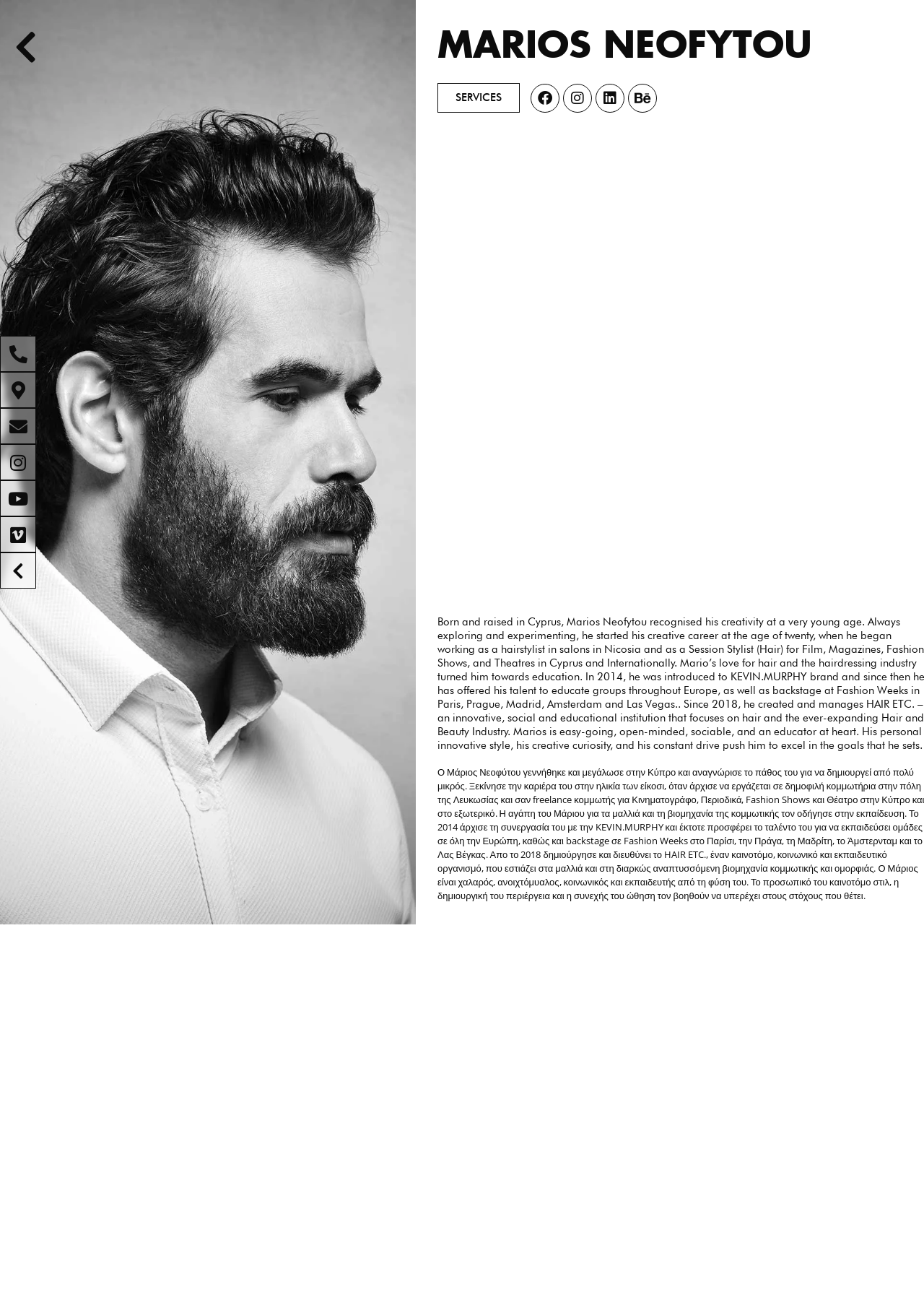How many contact links are there?
We need a detailed and exhaustive answer to the question. Please elaborate.

There are four contact links on the webpage, which can be identified by the icons and text next to them, such as Phone-alt, Map-marker-alt, Envelope, and Youtube.